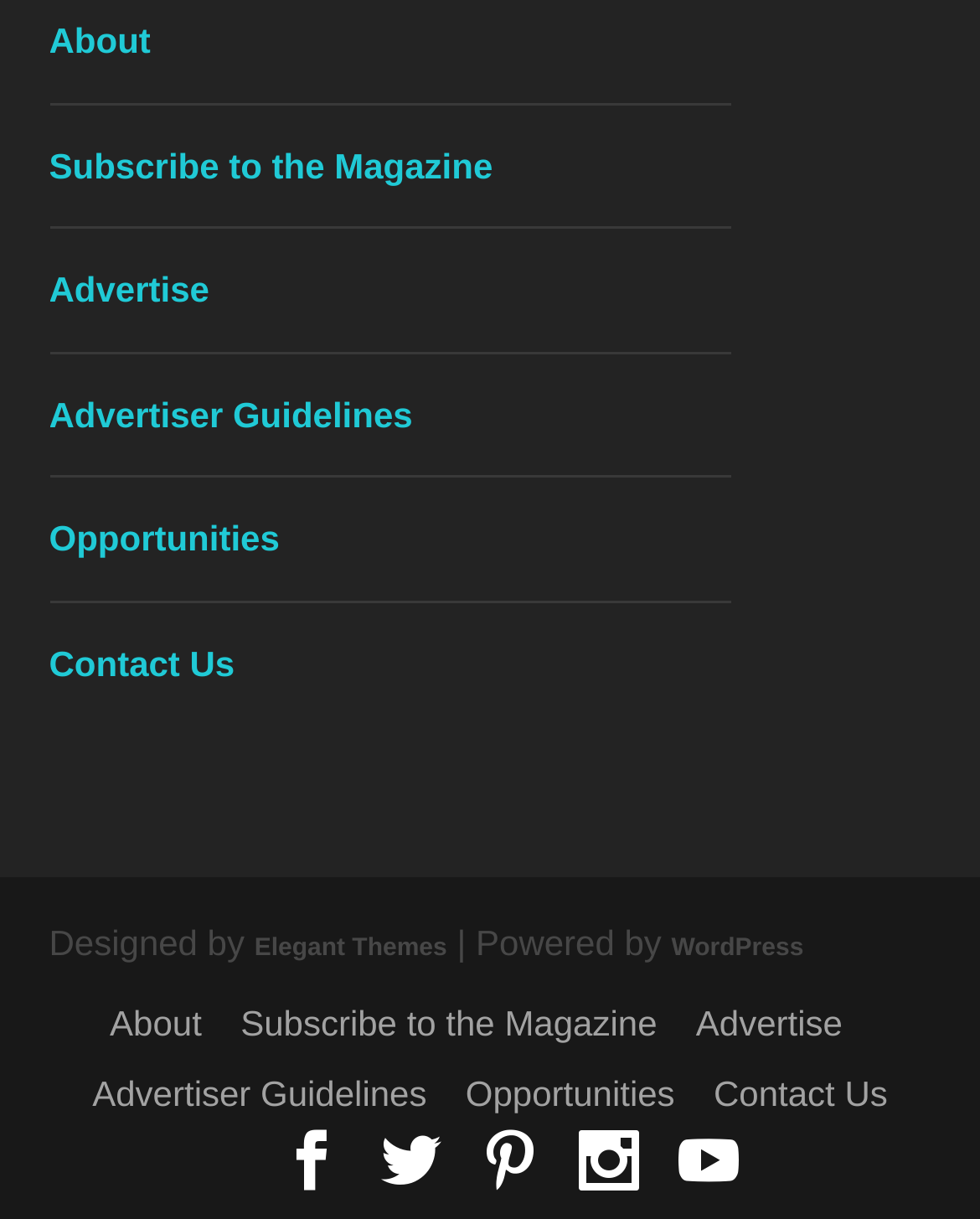Answer the question using only a single word or phrase: 
What is the platform that powers the website?

WordPress